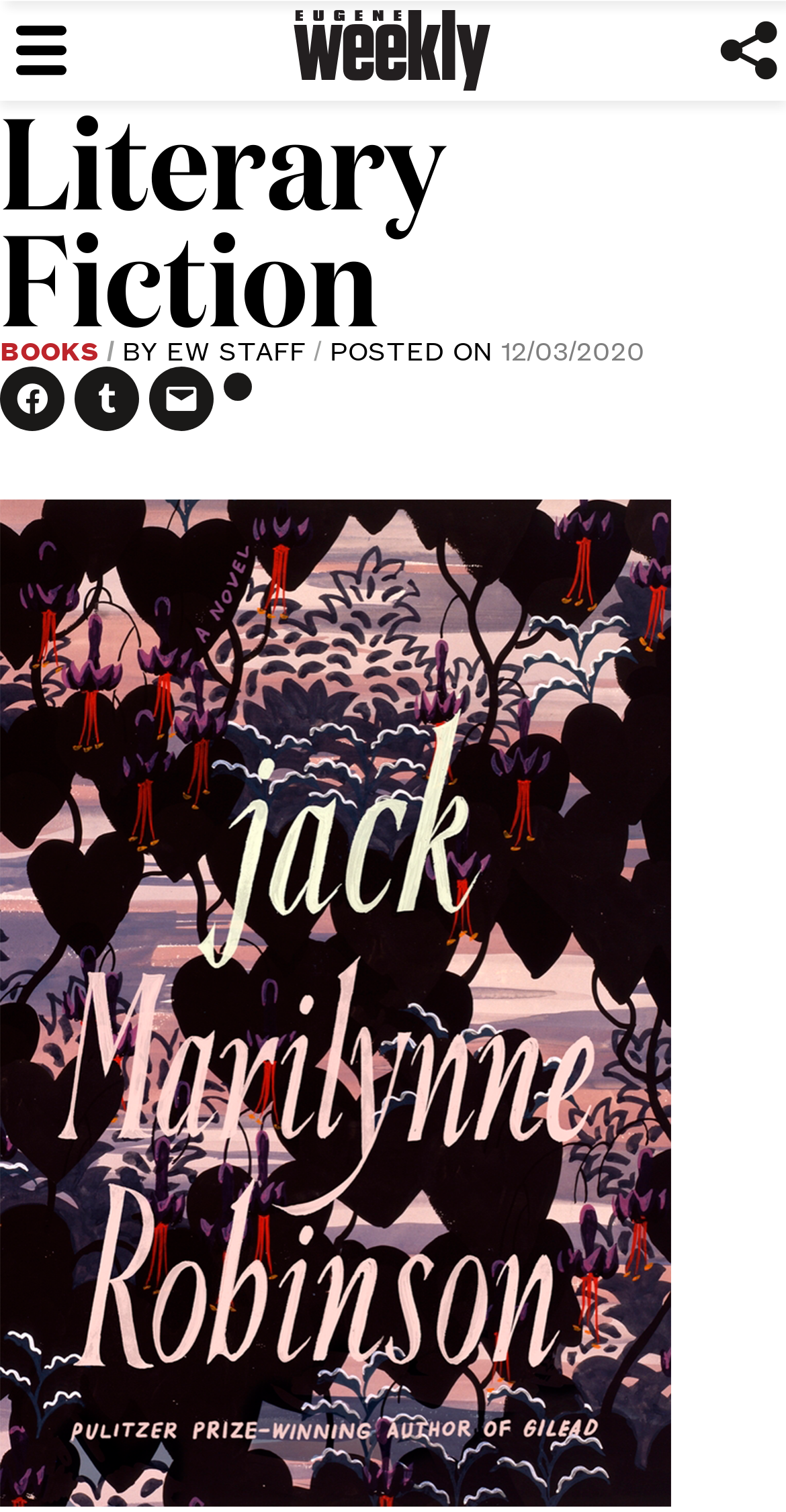Deliver a detailed narrative of the webpage's visual and textual elements.

The webpage is about a literary fiction article, specifically a book review of "Jack" by Marilynne Robinson. At the top left of the page, there is a heading "Eugene Weekly" with a link and an image beside it. Next to it, on the top left, is a button labeled "MENU". 

Below the heading, there is a section with a header "Literary Fiction" that spans the entire width of the page. Within this section, there are several links and text elements. On the left, there is a link "BOOKS /" followed by the text "BY" and then a link "EW STAFF". On the right side of this section, there is a text "POSTED ON" followed by a link with the date "12/03/2020". 

Further down, there are four links for sharing the article on social media platforms, including Facebook, Tumblr, and email, as well as a link to print the article. These links are aligned horizontally and take up about a quarter of the page width.